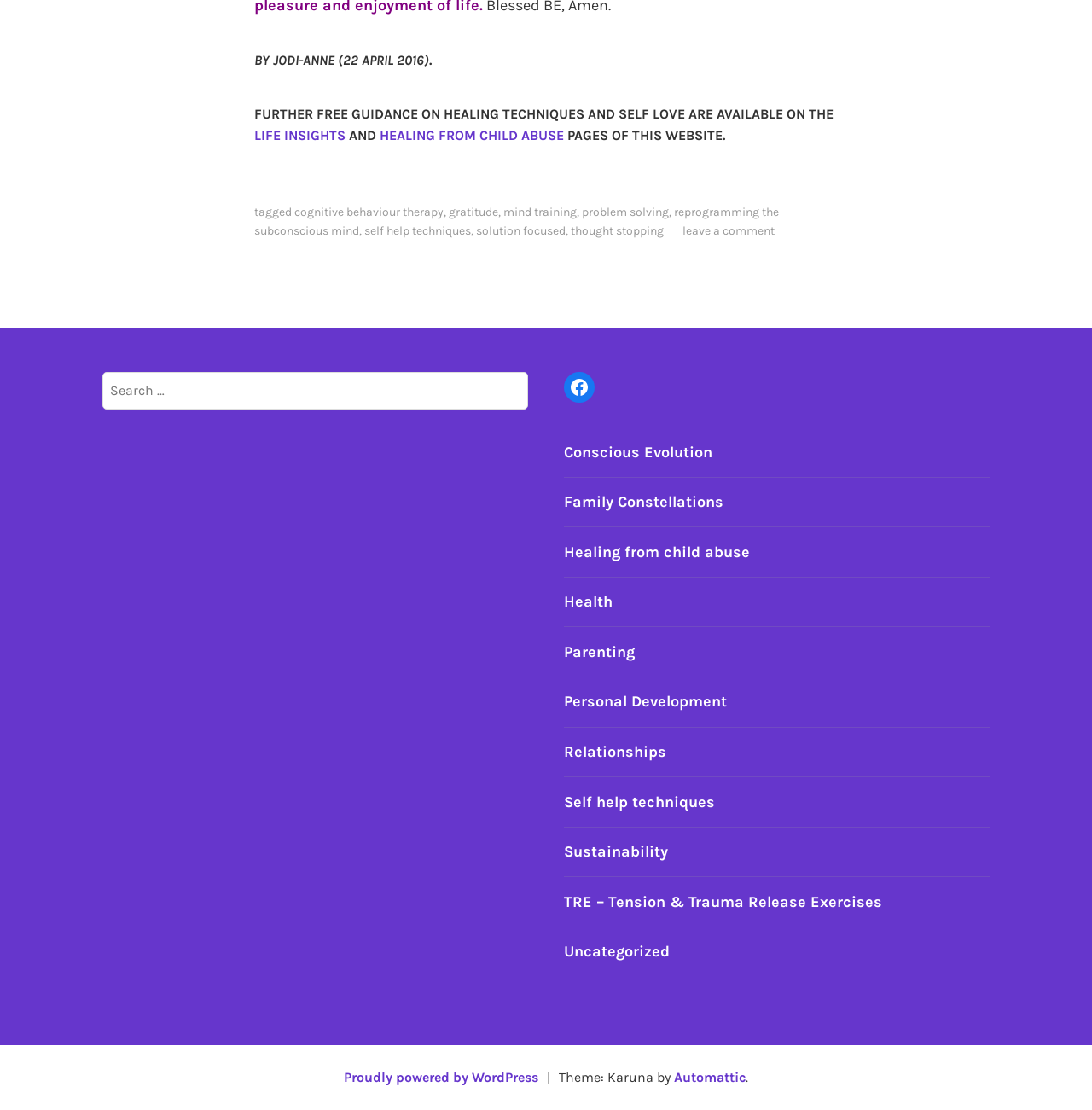Please provide the bounding box coordinate of the region that matches the element description: reprogramming the subconscious mind. Coordinates should be in the format (top-left x, top-left y, bottom-right x, bottom-right y) and all values should be between 0 and 1.

[0.232, 0.184, 0.713, 0.215]